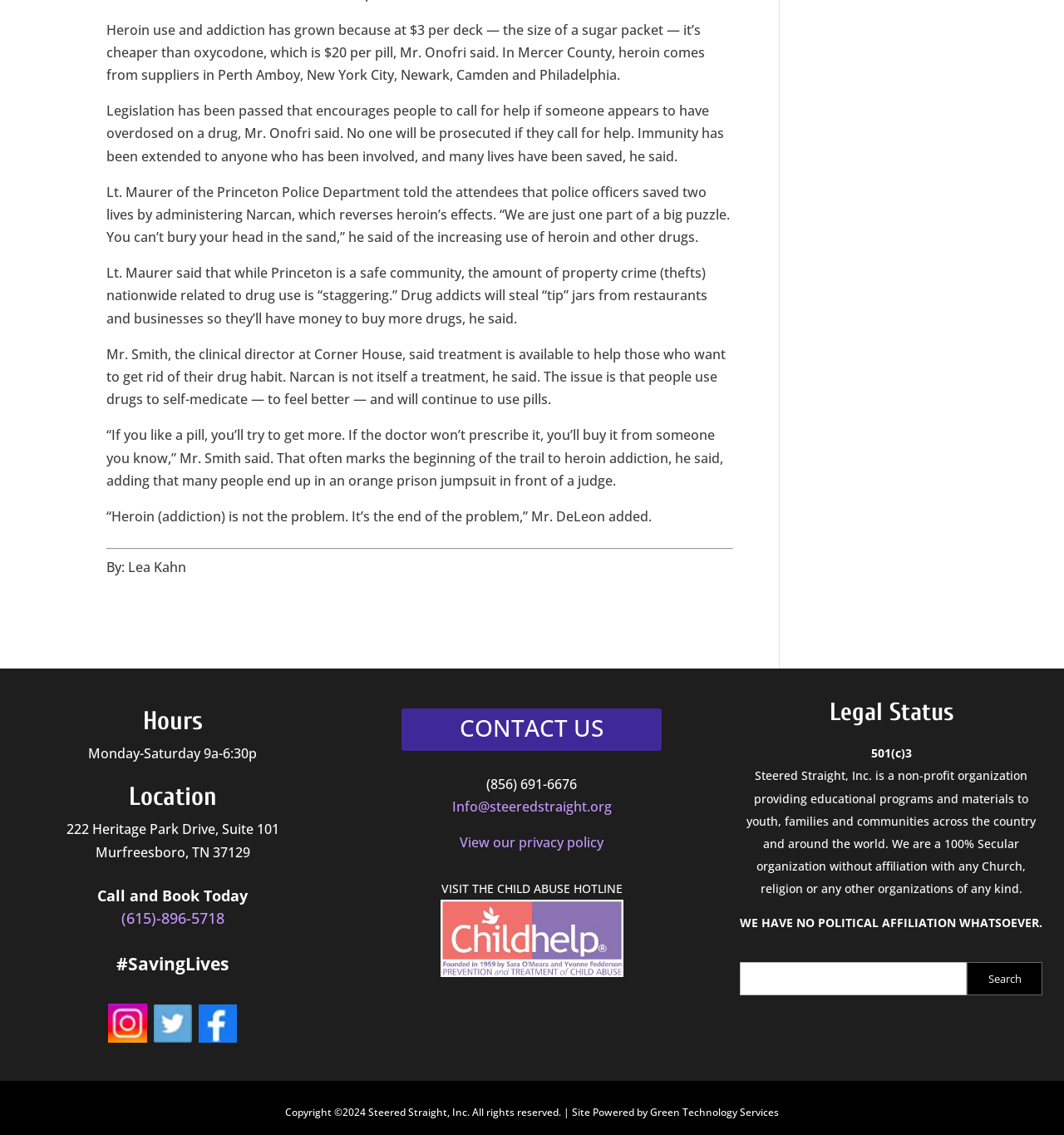Please identify the bounding box coordinates of the element's region that should be clicked to execute the following instruction: "Go to DIRFDAGEN page". The bounding box coordinates must be four float numbers between 0 and 1, i.e., [left, top, right, bottom].

None